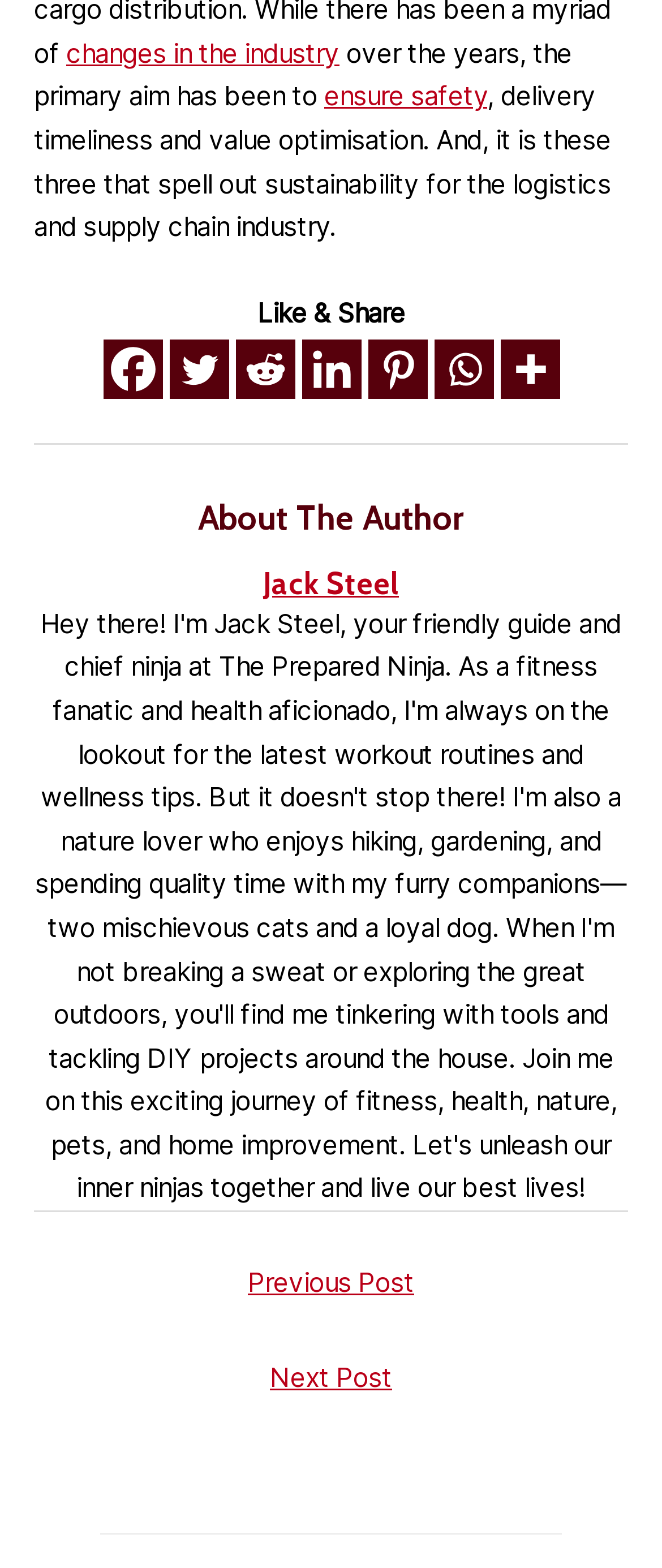What social media platforms are available for sharing?
Your answer should be a single word or phrase derived from the screenshot.

Facebook, Twitter, etc.